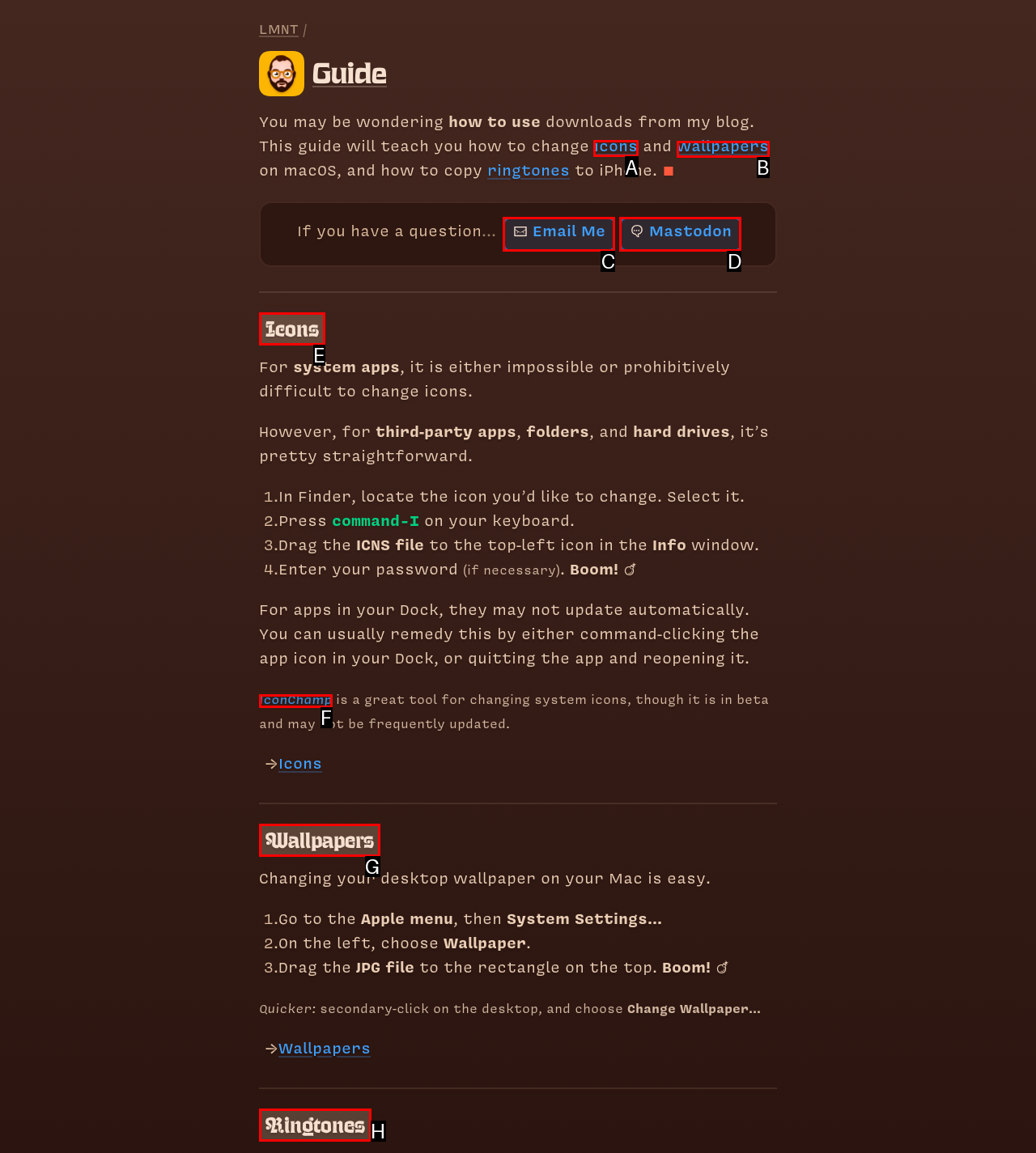Identify the appropriate choice to fulfill this task: Click the 'icons' link
Respond with the letter corresponding to the correct option.

A